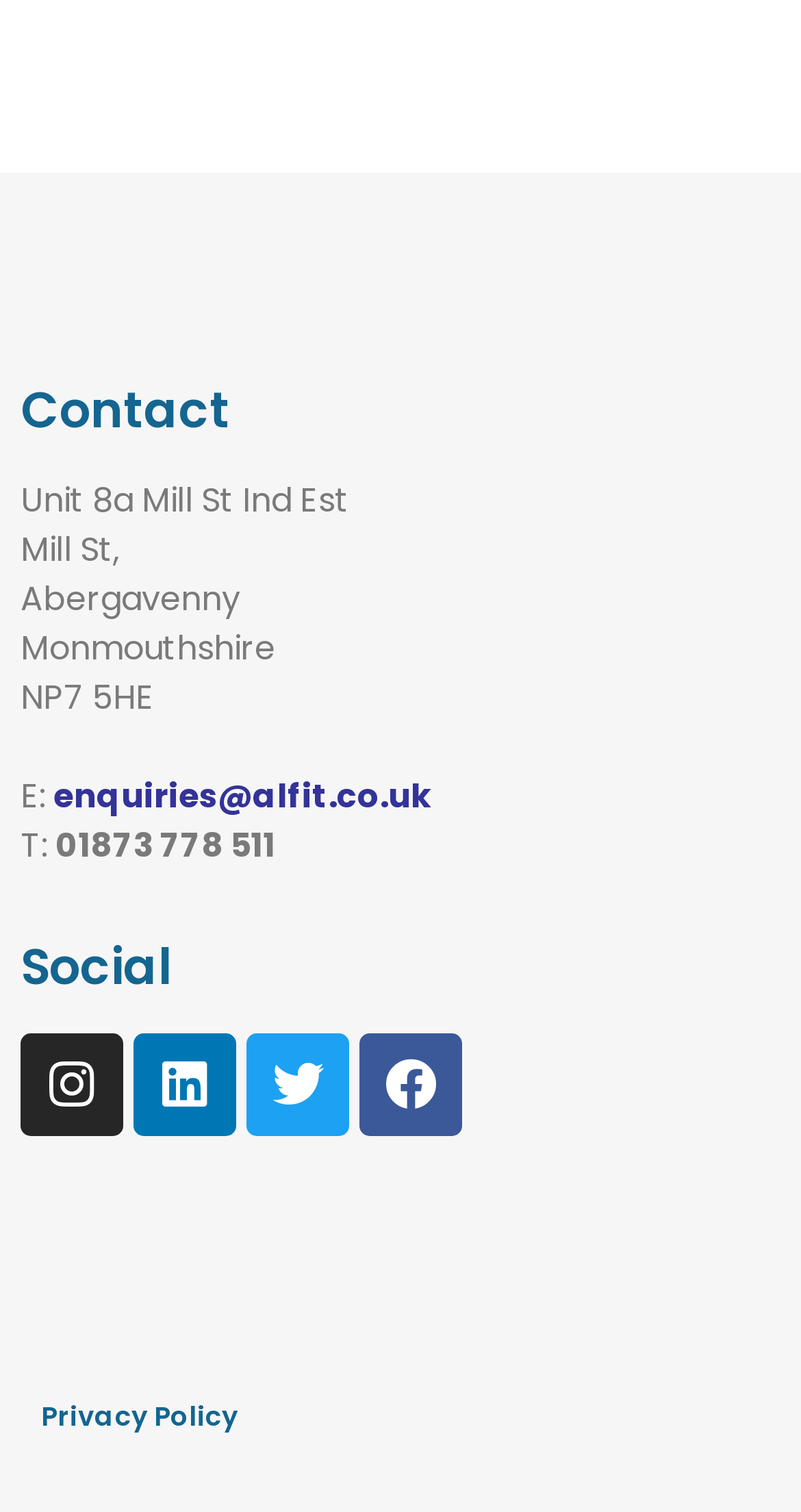Please study the image and answer the question comprehensively:
What is the email address for enquiries?

I found the email address by looking at the link element that starts with 'E:' and is followed by the email address. The email address is 'enquiries@alfit.co.uk'.